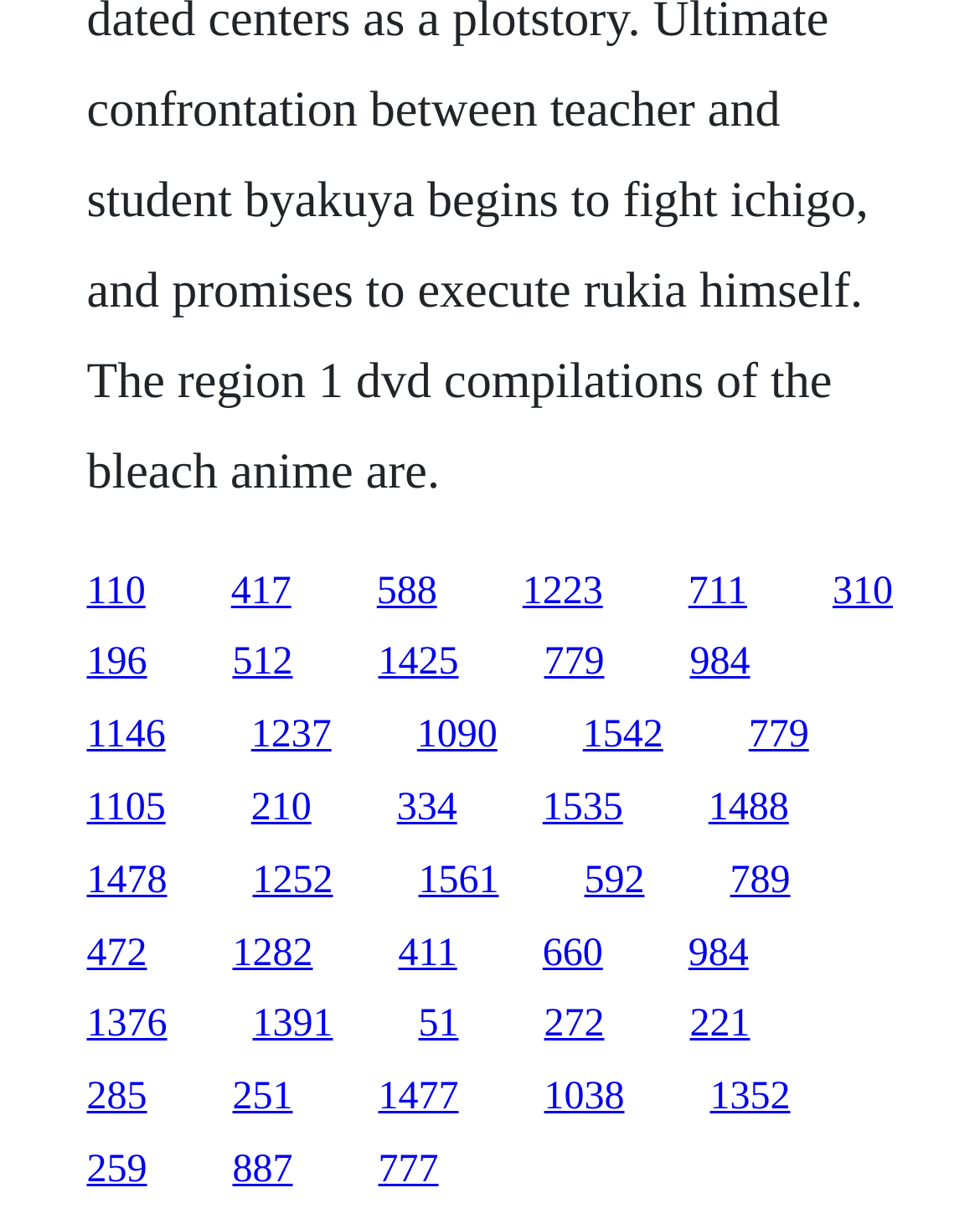Highlight the bounding box coordinates of the element you need to click to perform the following instruction: "visit the third link."

[0.384, 0.463, 0.446, 0.498]